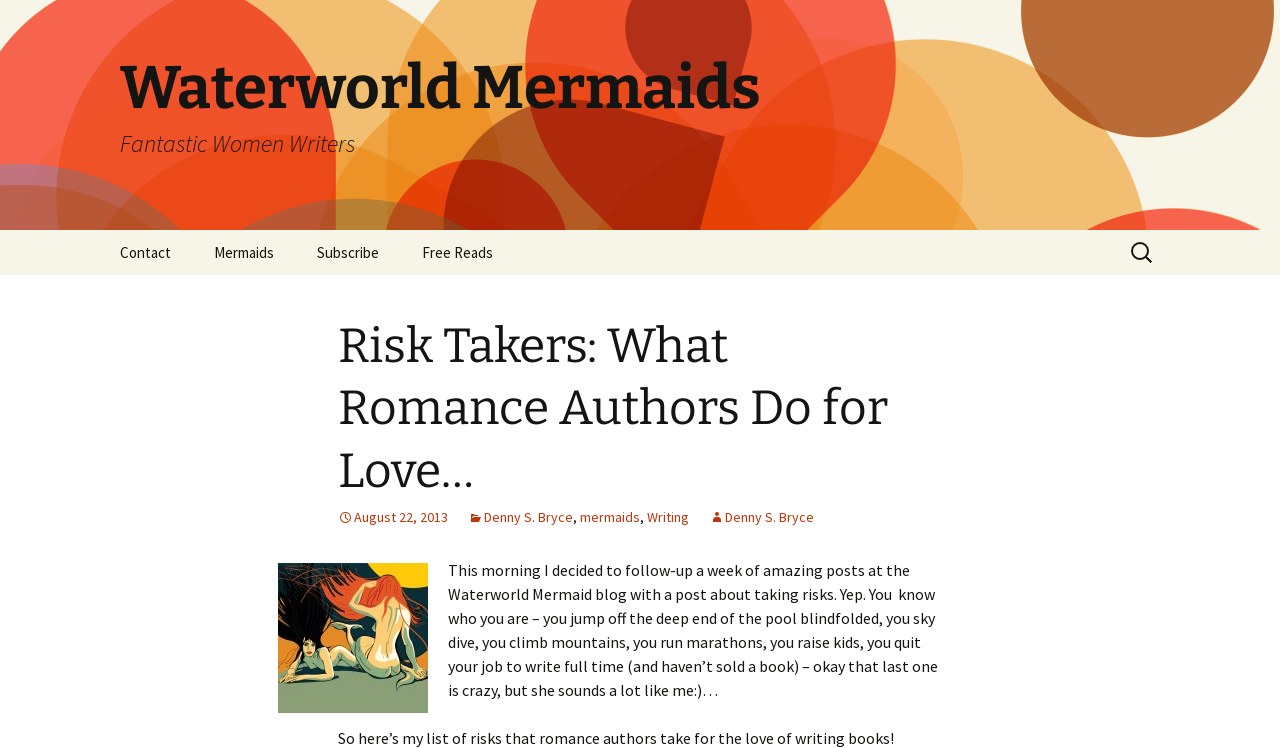Produce an extensive caption that describes everything on the webpage.

The webpage is about romance authors and their experiences, specifically focusing on taking risks. At the top, there is a header section with a link to "Waterworld Mermaids Fantastic Women Writers" and a heading with the same title. Below this, there are several links to navigate the website, including "Skip to content", "Contact", "Mermaids", "Subscribe", and "Free Reads".

On the right side of the page, there is a search bar with a label "Search for:" and a search box. Above the search bar, there is a heading that reads "Risk Takers: What Romance Authors Do for Love…". Below this heading, there are several links and text elements, including the date "August 22, 2013", the author's name "Denny S. Bryce", and categories like "mermaids" and "Writing".

The main content of the page is a blog post, which starts with a paragraph of text that discusses taking risks, including quitting a job to write full-time. The text is accompanied by an image, "Denny's Mermaids", which is placed to the left of the text. The image takes up about a quarter of the page's width and is positioned roughly in the middle of the page vertically.